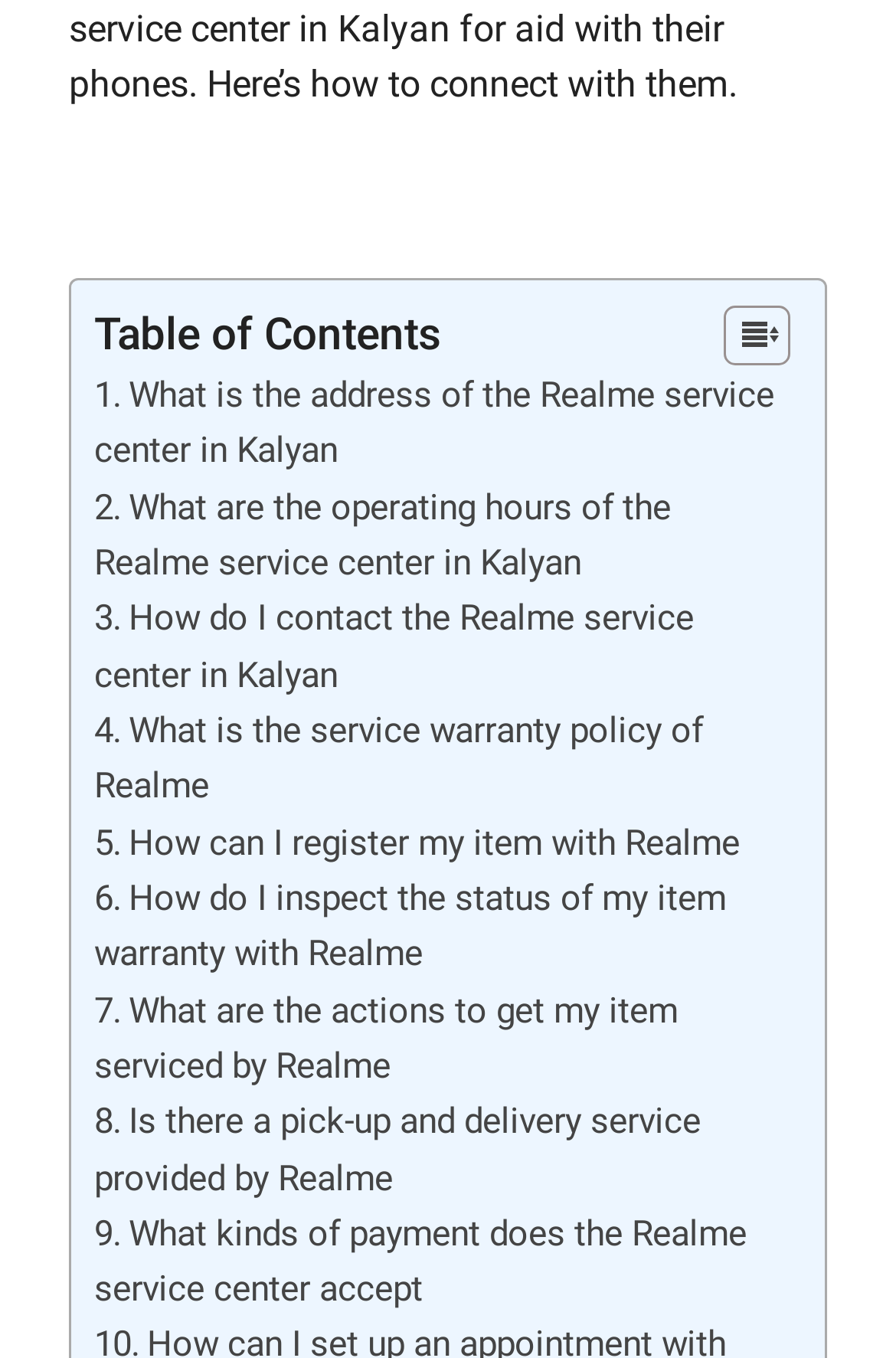Given the content of the image, can you provide a detailed answer to the question?
What is the question asked in the last link?

The last link is located at the bottom of the webpage, and its text is 'What kinds of payment does the Realme service center accept', which is a question about the payment methods accepted by the Realme service center.